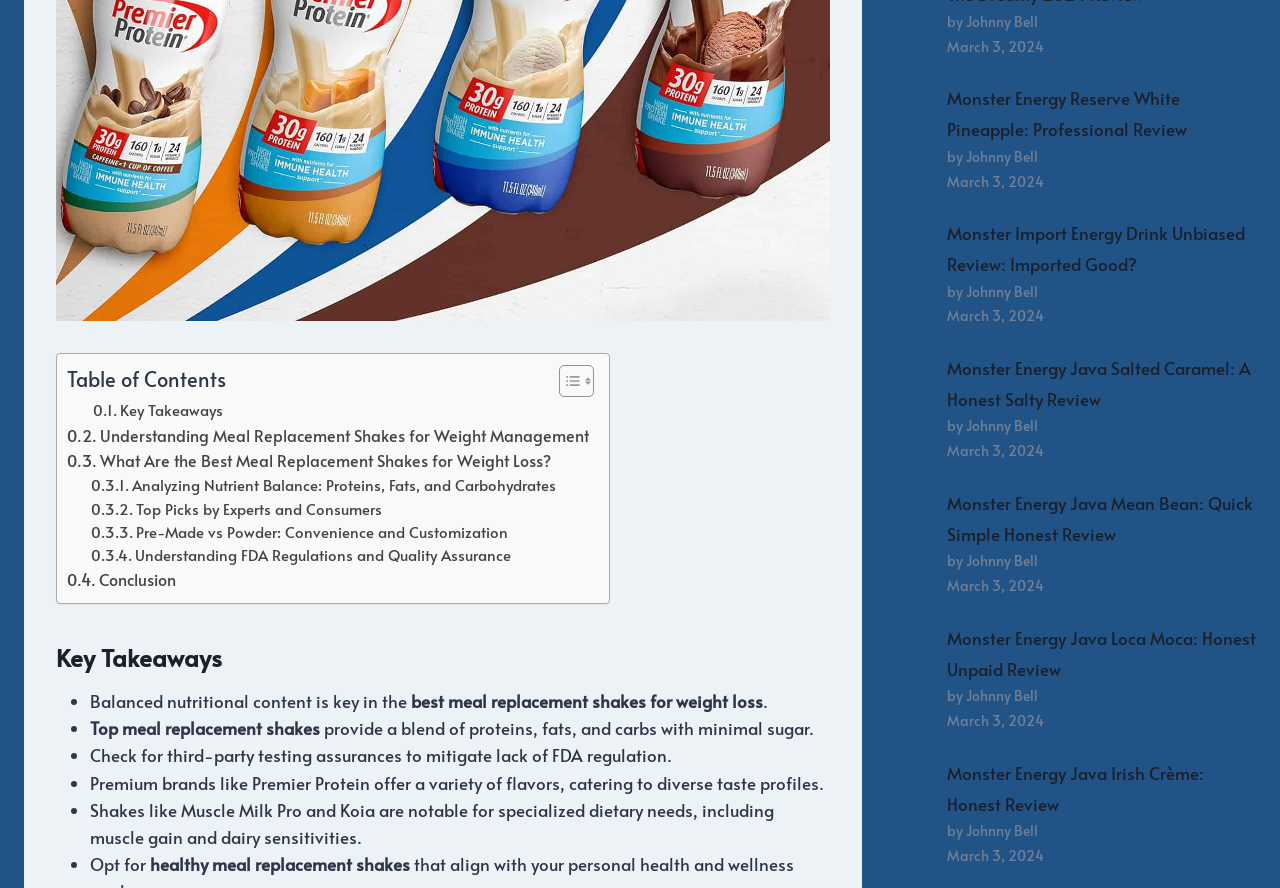Determine the bounding box coordinates of the section I need to click to execute the following instruction: "Check article by Johnny Bell". Provide the coordinates as four float numbers between 0 and 1, i.e., [left, top, right, bottom].

[0.739, 0.013, 0.811, 0.035]